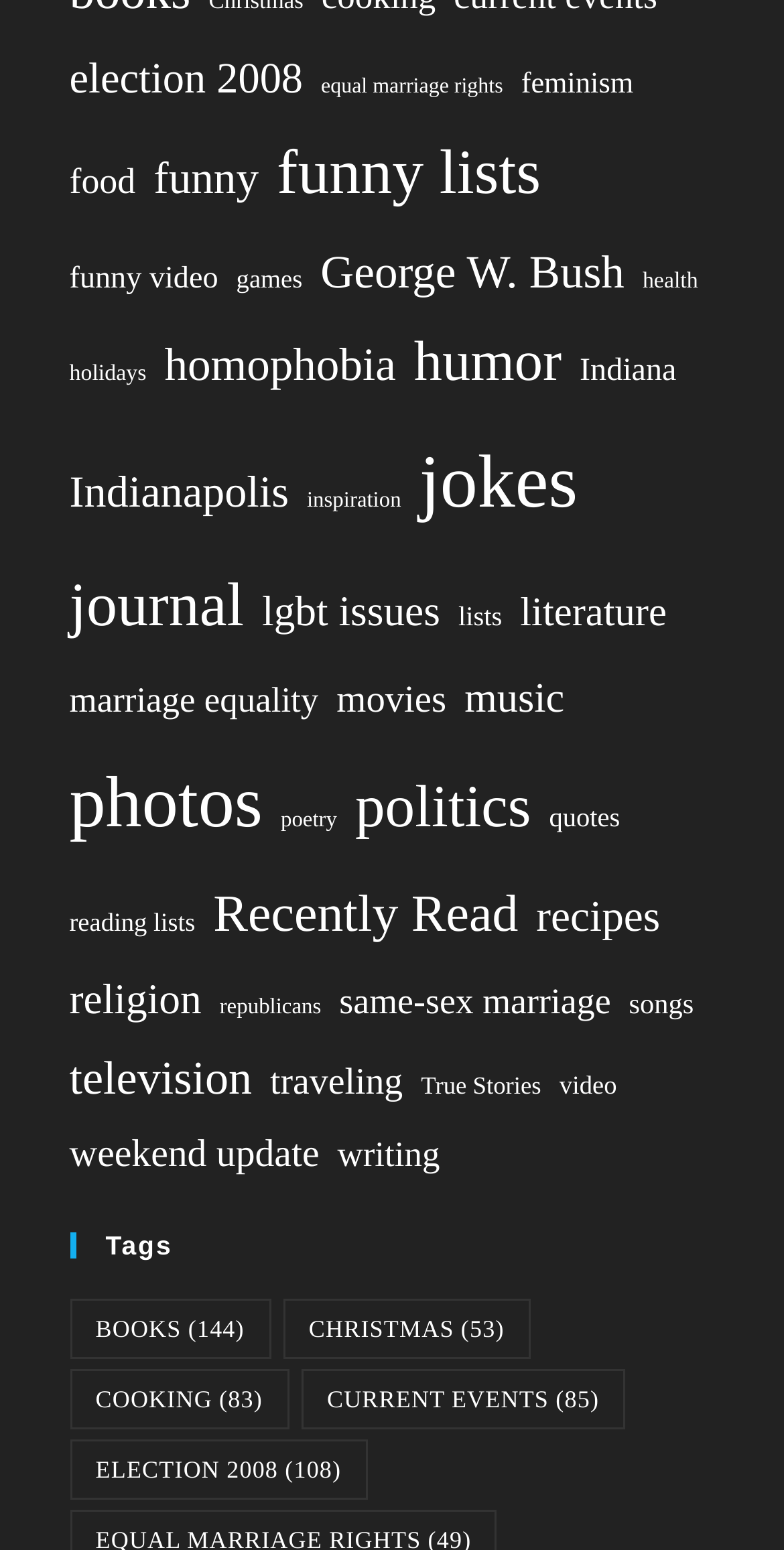Provide a one-word or short-phrase answer to the question:
How many categories are related to food?

3